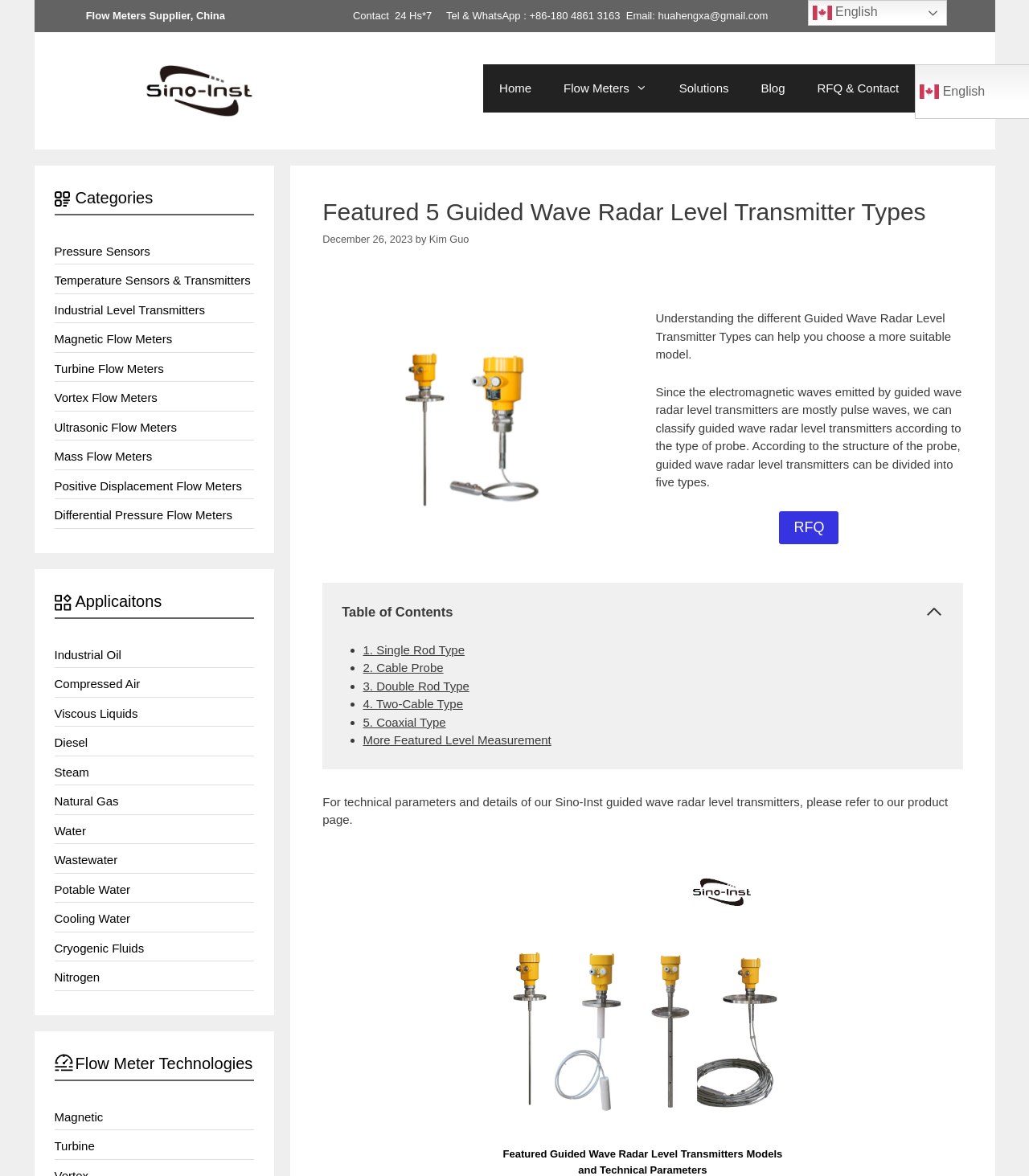Give a detailed account of the webpage's layout and content.

This webpage is about guided wave radar level transmitters, specifically featuring five types of them. At the top, there is a banner with a logo and navigation links to different sections of the website, including "Home", "Flow Meters", "Solutions", "Blog", and "RFQ & Contact". Below the banner, there is a header section with a title "Featured 5 Guided Wave Radar Level Transmitter Types" and a time stamp "December 26, 2023". 

To the right of the header, there is an image of guided wave radar level transmitters. Below the image, there is a brief introduction to guided wave radar level transmitters, explaining that they can be classified into five types according to the type of probe. 

The main content of the webpage is divided into five sections, each describing a type of guided wave radar level transmitter, including single rod type, cable probe, double rod type, two-cable type, and coaxial type. Each section has a link to more information about the specific type. 

On the left side of the webpage, there are two complementary sections, one listing categories of flow meters, including pressure sensors, temperature sensors, and industrial level transmitters, and the other listing applications of flow meters, including industrial oil, compressed air, and viscous liquids. 

At the bottom of the webpage, there is a section with links to different flow meter technologies, including magnetic, turbine, and vortex flow meters.